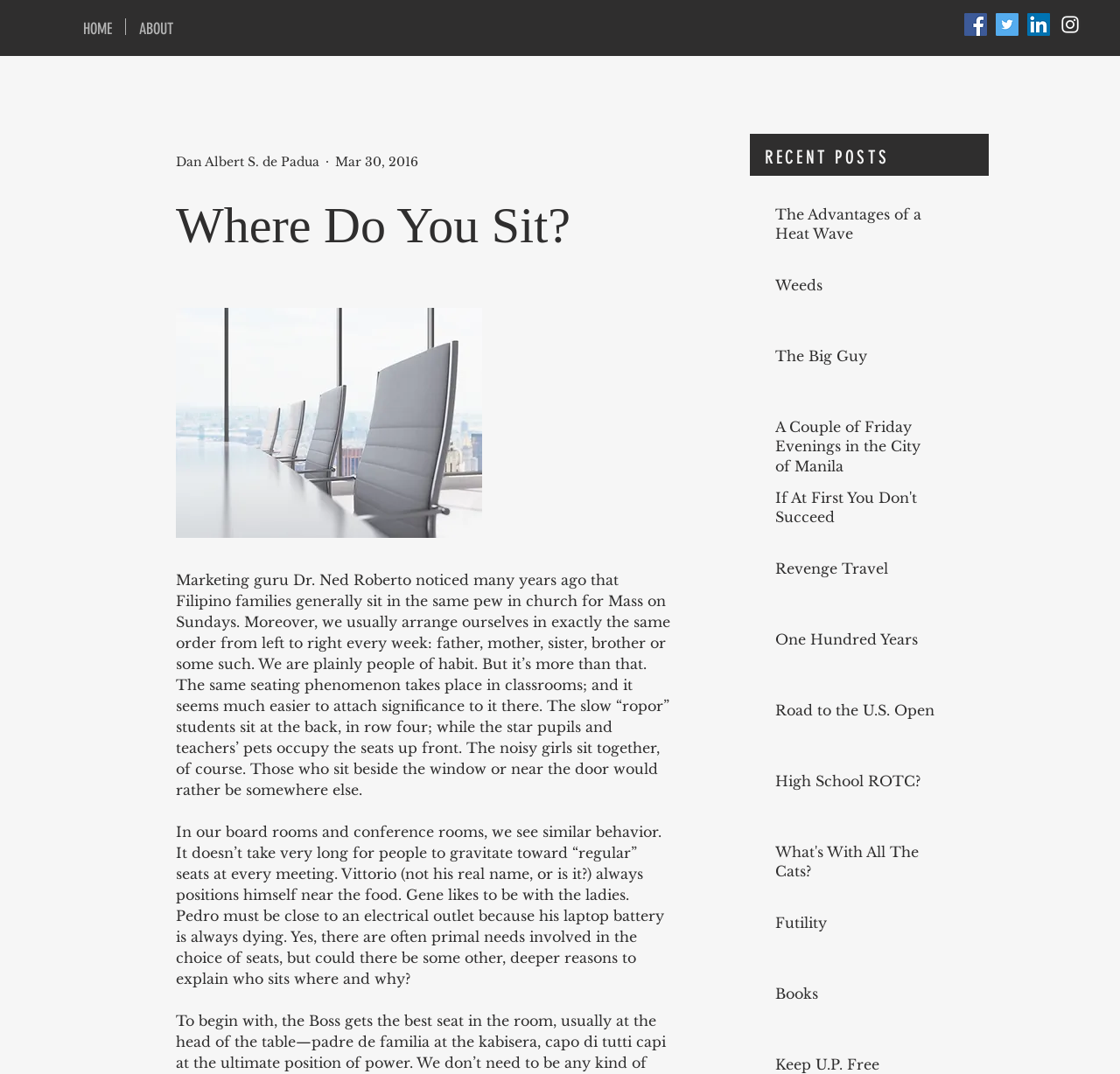Locate the bounding box for the described UI element: "HOME". Ensure the coordinates are four float numbers between 0 and 1, formatted as [left, top, right, bottom].

[0.062, 0.017, 0.112, 0.033]